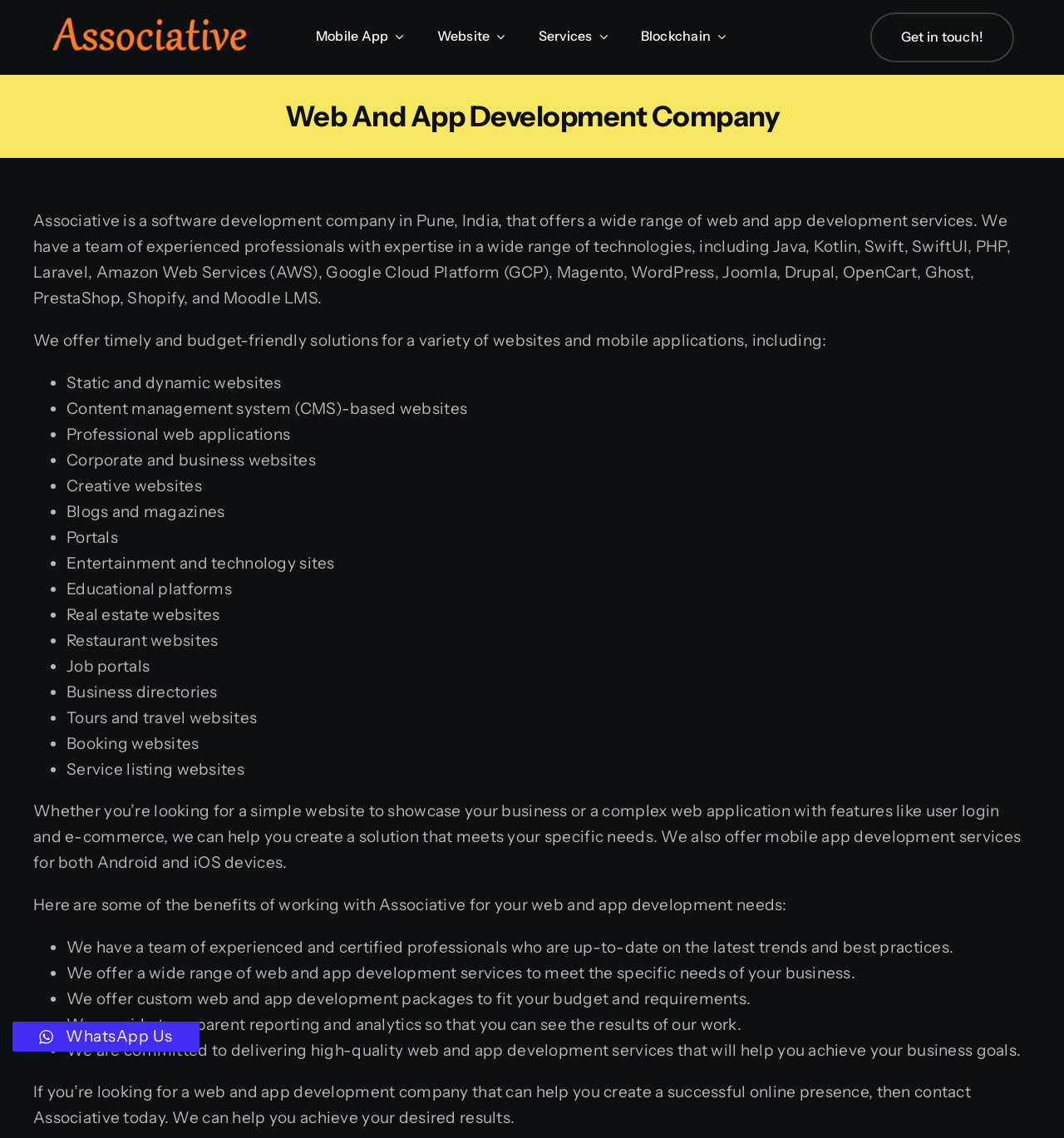Please identify the bounding box coordinates of the element's region that should be clicked to execute the following instruction: "Click ABOUT US". The bounding box coordinates must be four float numbers between 0 and 1, i.e., [left, top, right, bottom].

None